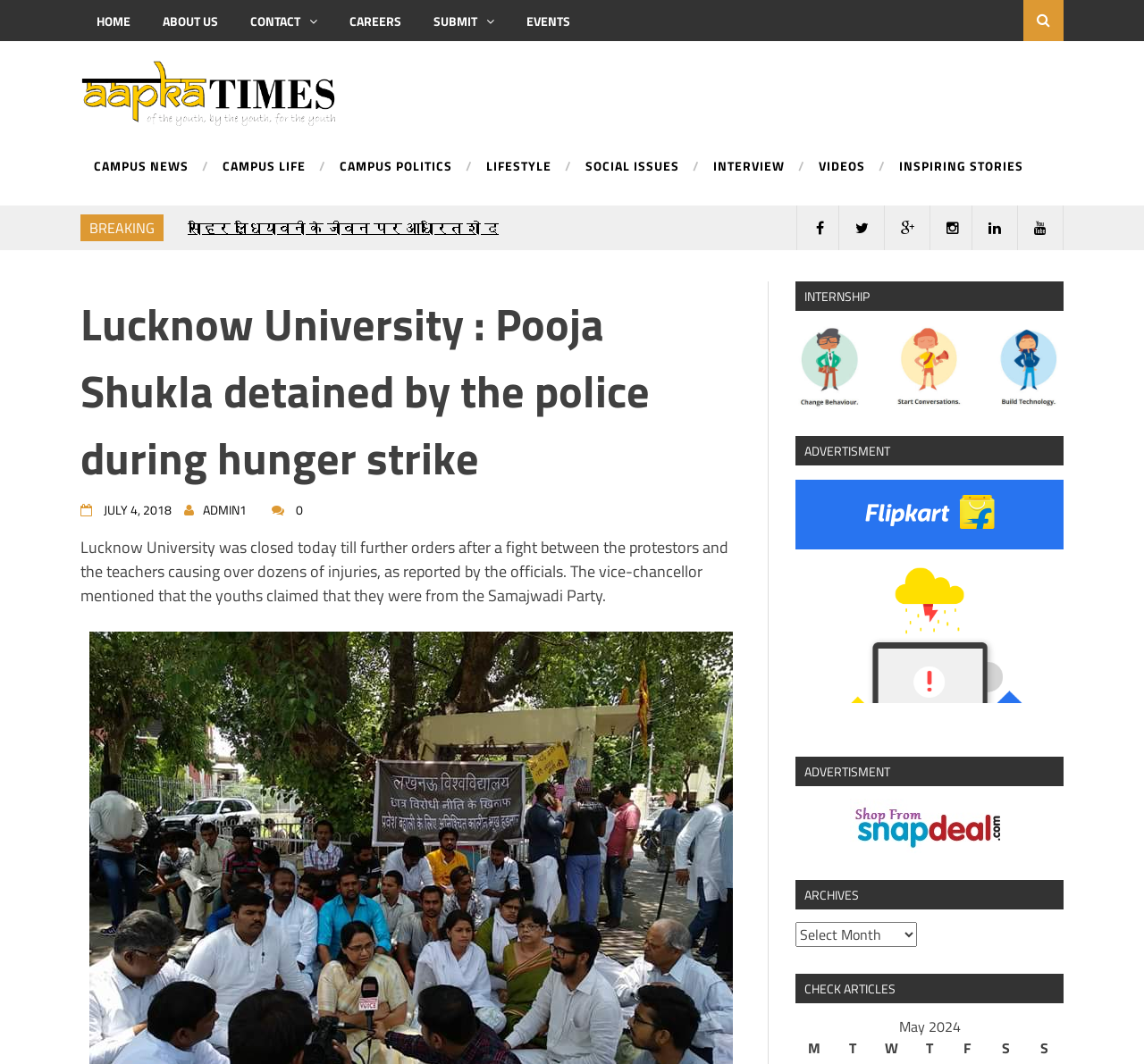Can you identify the bounding box coordinates of the clickable region needed to carry out this instruction: 'Click the link to the privacy policy'? The coordinates should be four float numbers within the range of 0 to 1, stated as [left, top, right, bottom].

None